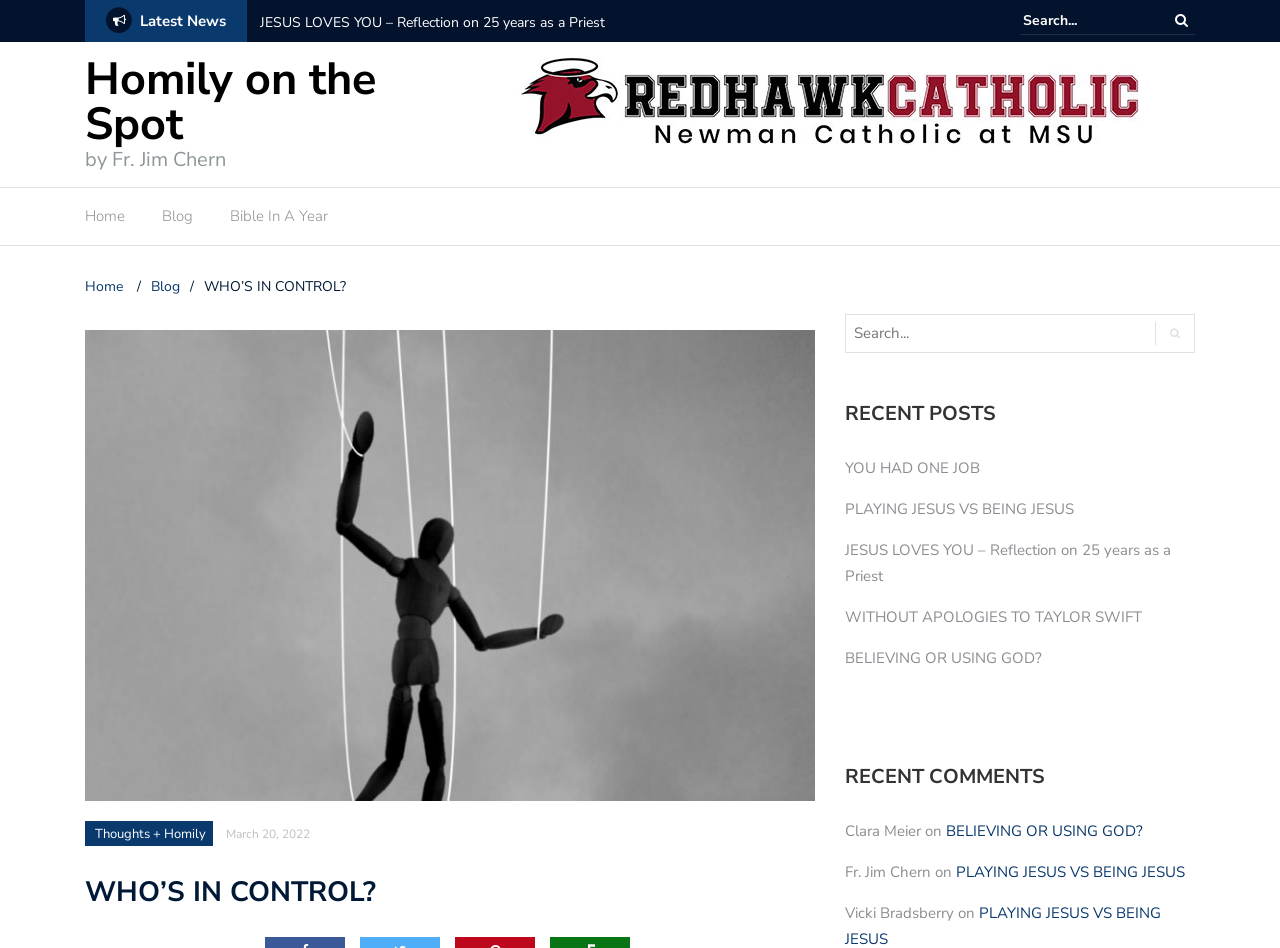Please identify the bounding box coordinates of the element's region that I should click in order to complete the following instruction: "Read the latest news". The bounding box coordinates consist of four float numbers between 0 and 1, i.e., [left, top, right, bottom].

[0.106, 0.012, 0.177, 0.033]